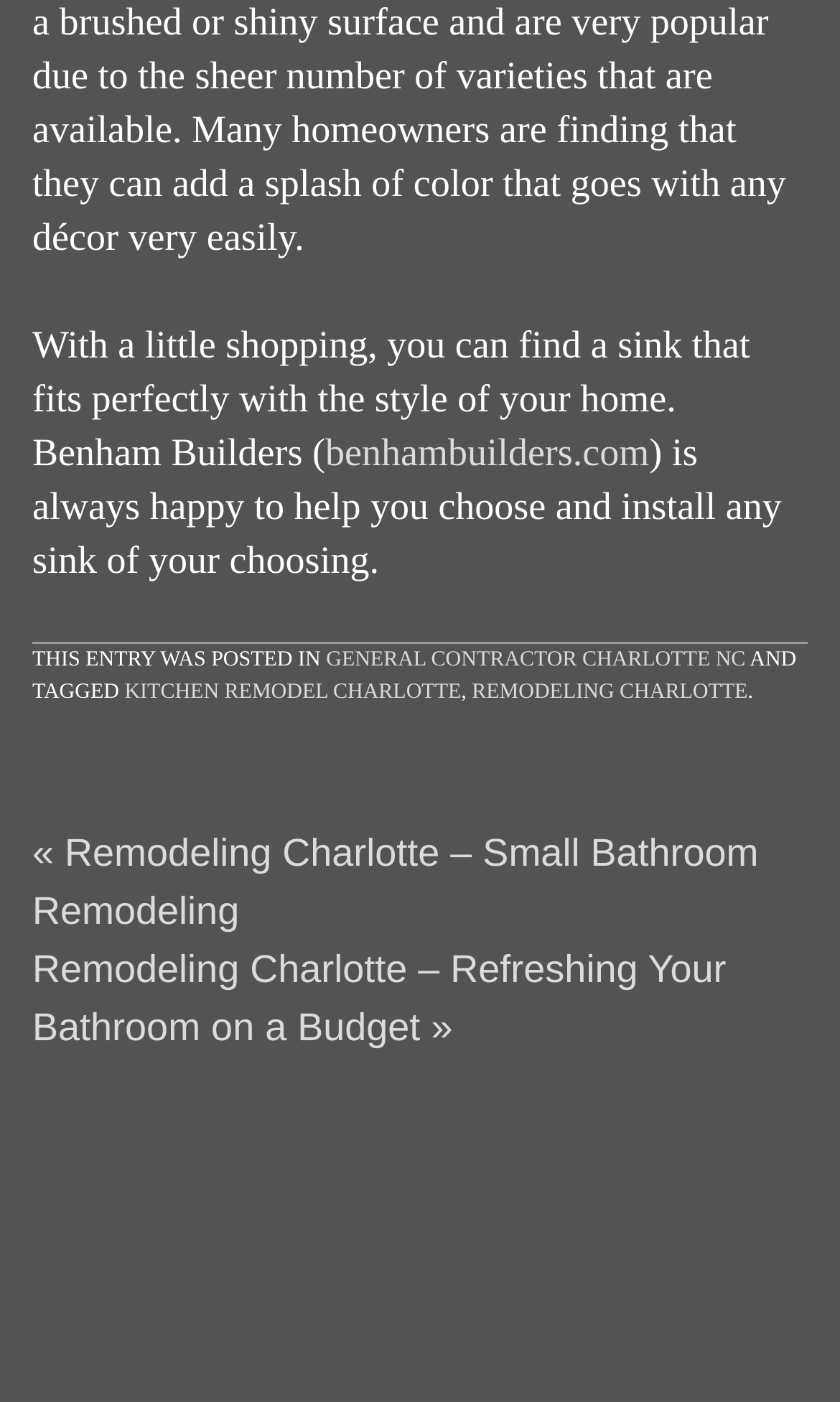What is the company name mentioned in the webpage?
Provide a detailed and extensive answer to the question.

The company name is mentioned in the first sentence of the webpage, which states 'With a little shopping, you can find a sink that fits perfectly with the style of your home. Benham Builders...'.